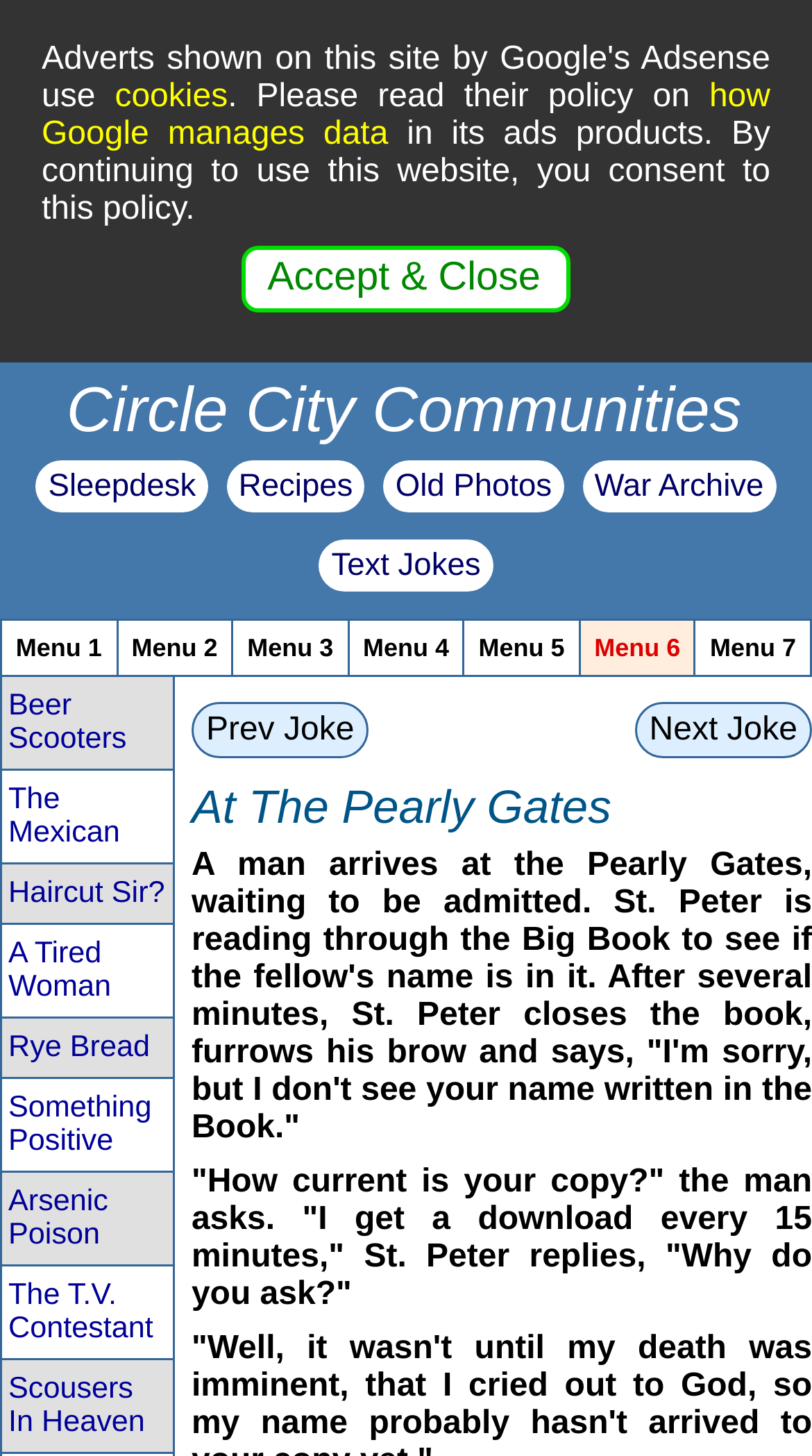Show me the bounding box coordinates of the clickable region to achieve the task as per the instruction: "Click the Next Joke link".

[0.782, 0.482, 1.0, 0.521]